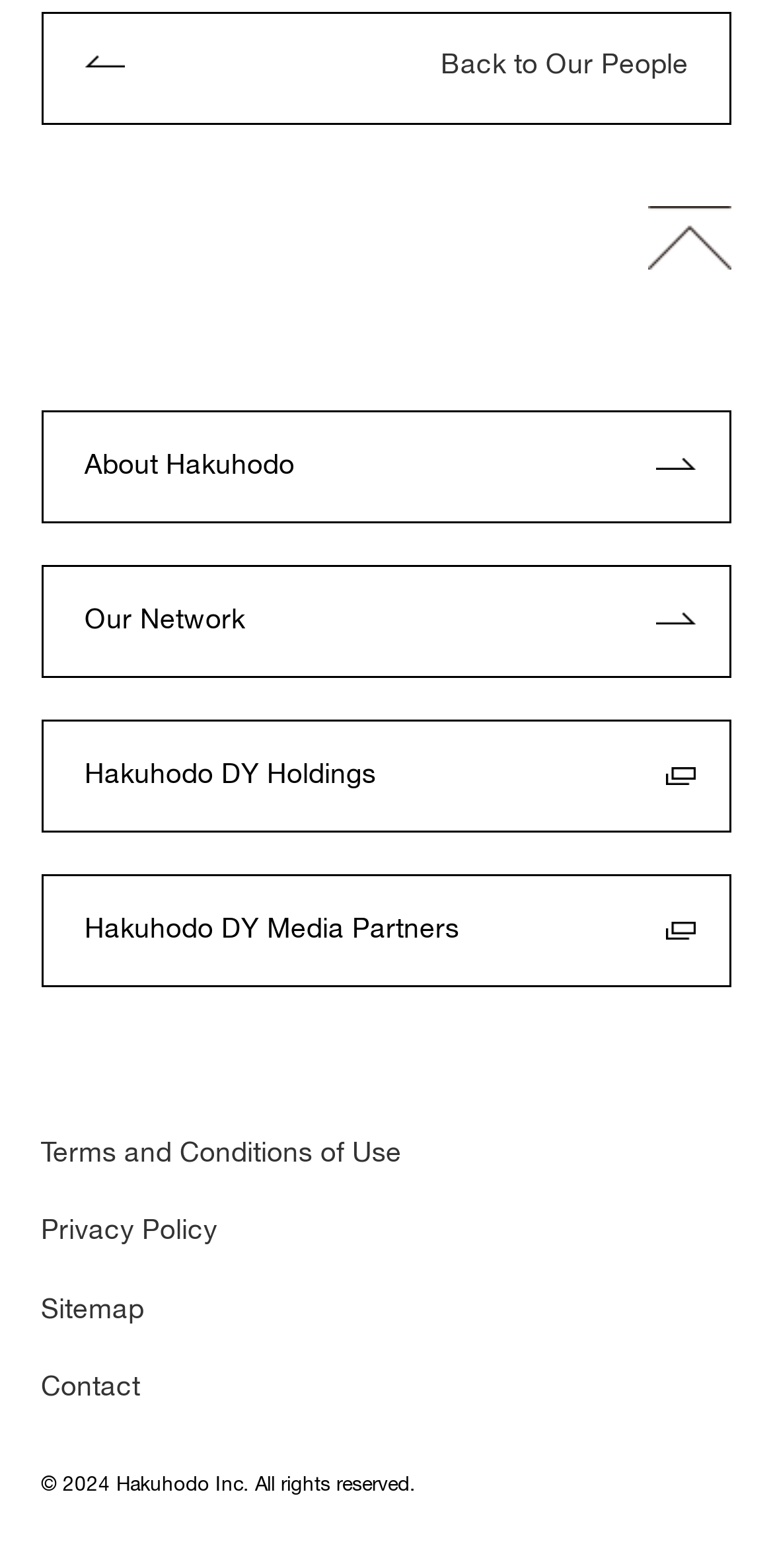Identify the bounding box coordinates of the region that needs to be clicked to carry out this instruction: "Contact Hakuhodo". Provide these coordinates as four float numbers ranging from 0 to 1, i.e., [left, top, right, bottom].

[0.053, 0.878, 0.947, 0.895]